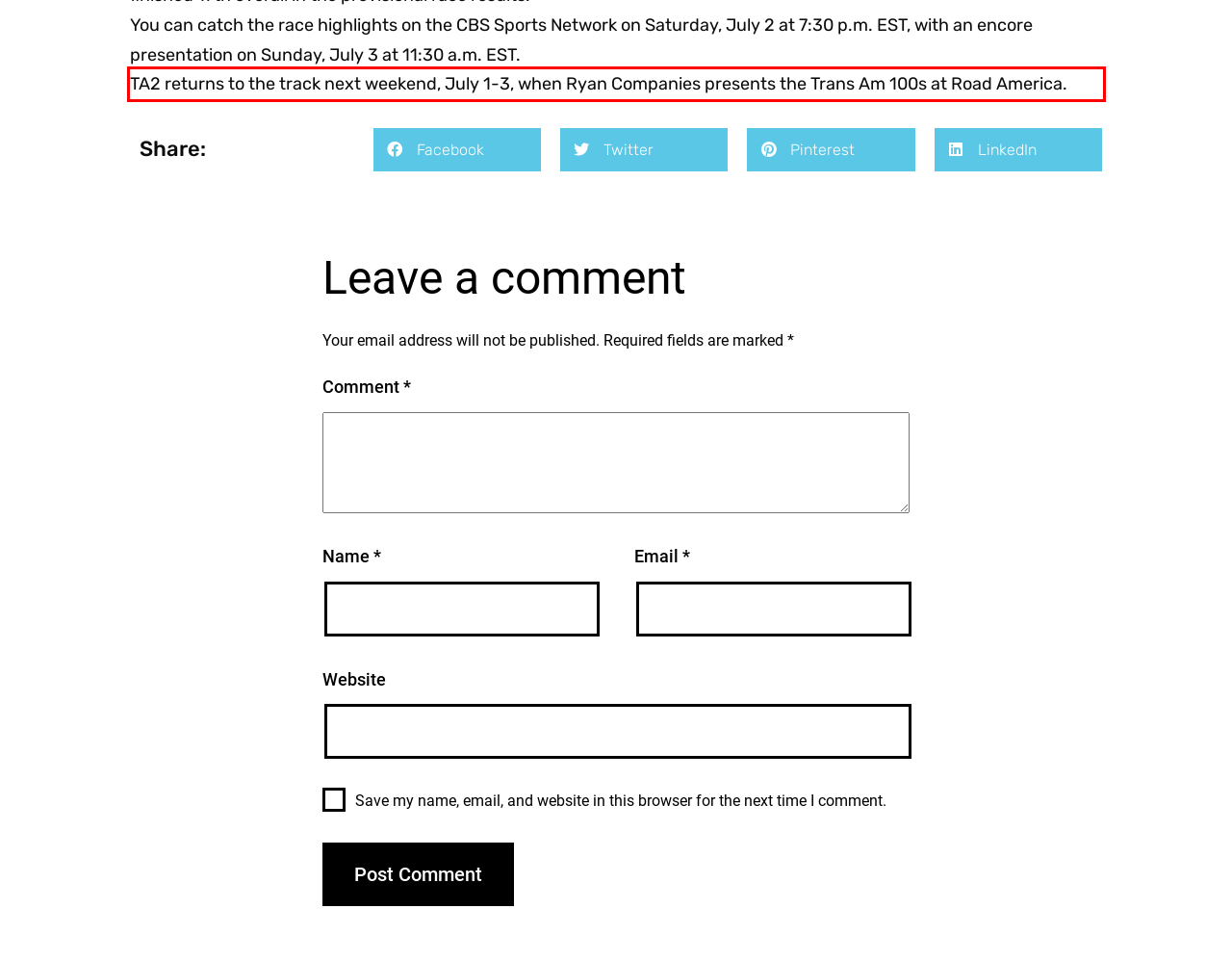Analyze the screenshot of the webpage that features a red bounding box and recognize the text content enclosed within this red bounding box.

TA2 returns to the track next weekend, July 1-3, when Ryan Companies presents the Trans Am 100s at Road America.